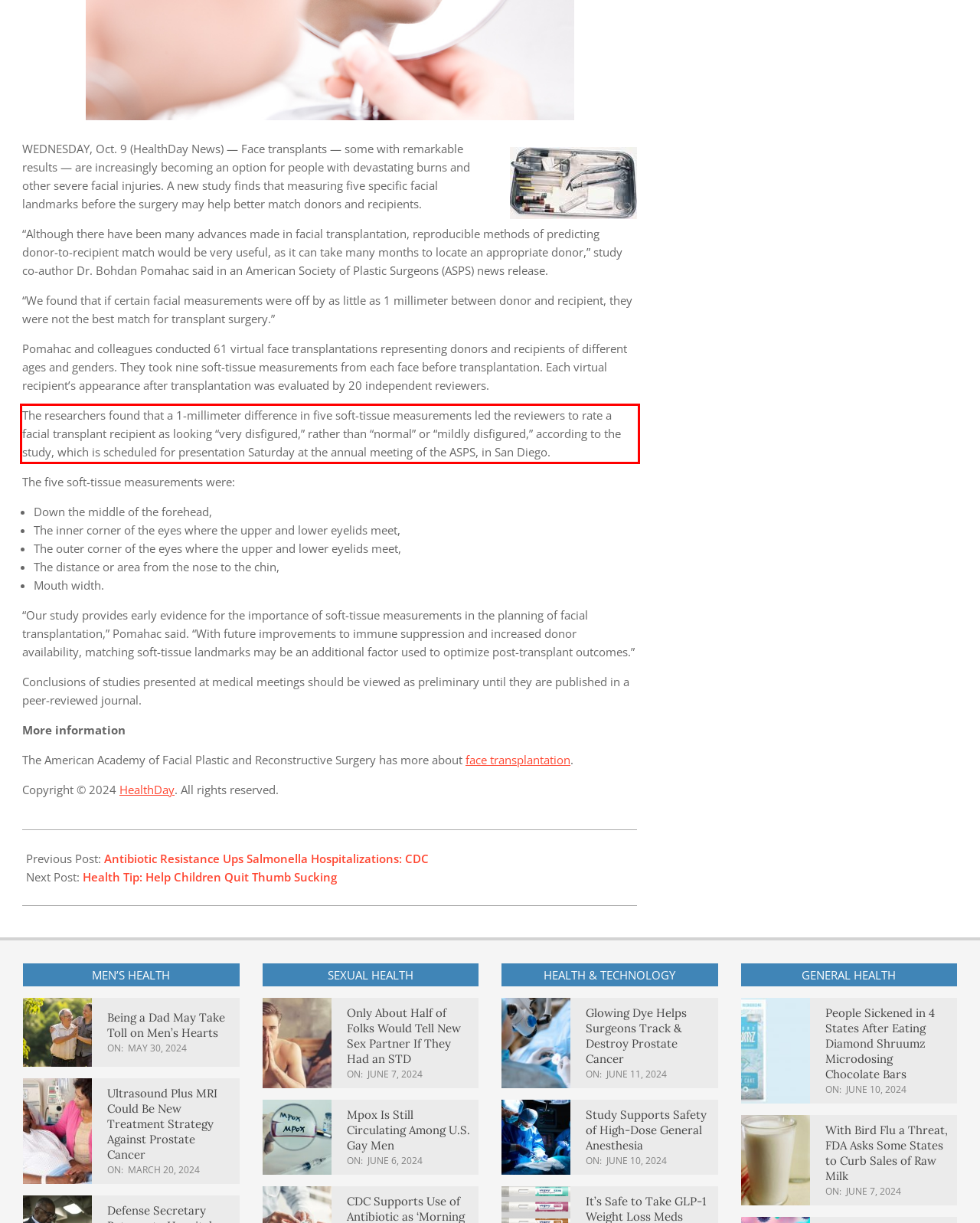Analyze the screenshot of a webpage where a red rectangle is bounding a UI element. Extract and generate the text content within this red bounding box.

The researchers found that a 1-millimeter difference in five soft-tissue measurements led the reviewers to rate a facial transplant recipient as looking “very disfigured,” rather than “normal” or “mildly disfigured,” according to the study, which is scheduled for presentation Saturday at the annual meeting of the ASPS, in San Diego.